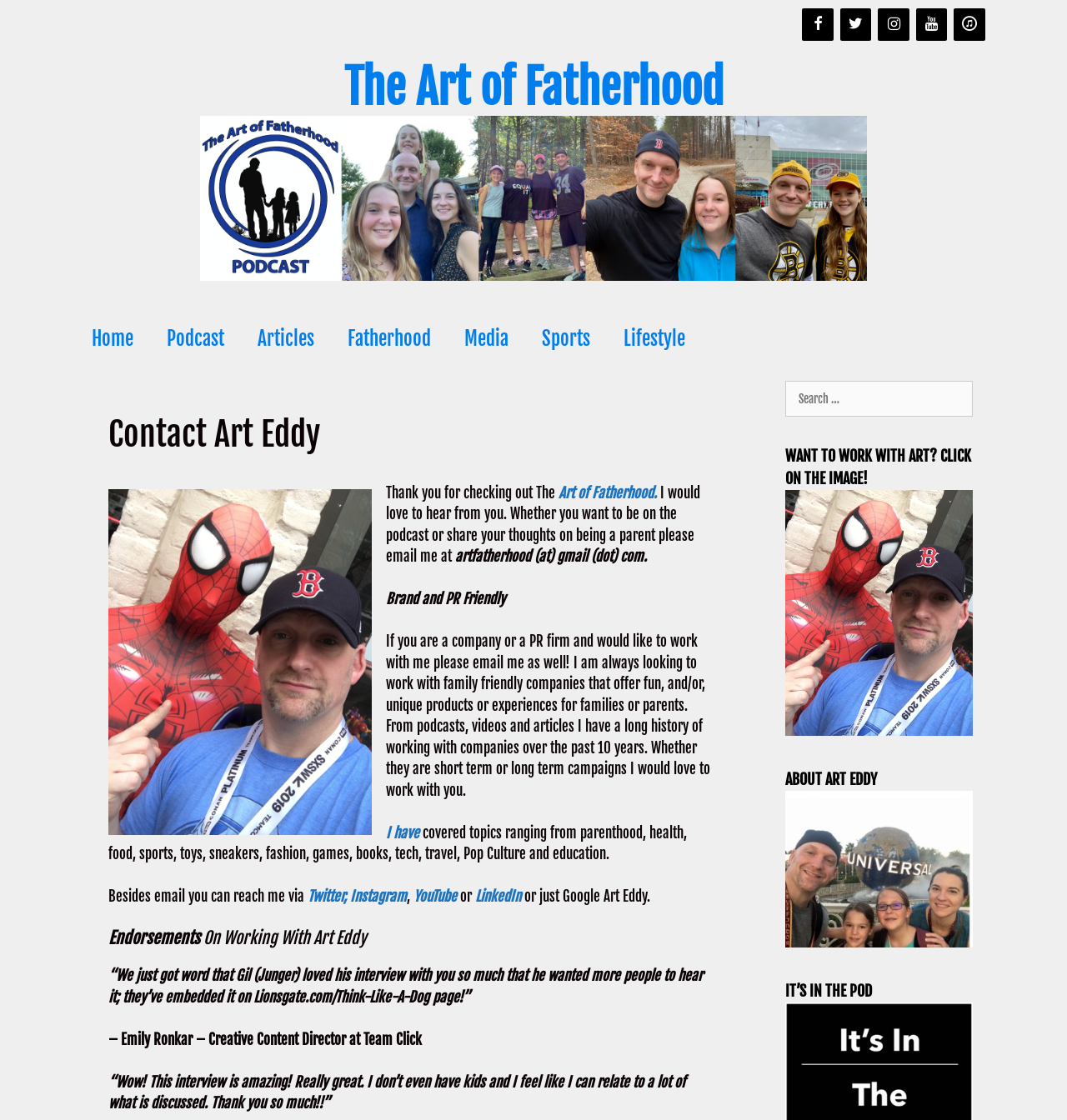By analyzing the image, answer the following question with a detailed response: What is Art Eddy's profession?

I inferred the answer by looking at the various sections on the webpage, including the podcast section, articles section, and the text 'I have covered topics ranging from parenthood, health, food, sports, toys, sneakers, fashion, games, books, tech, travel, Pop Culture and education.' which suggests that Art Eddy is a podcaster and writer who covers a wide range of topics.